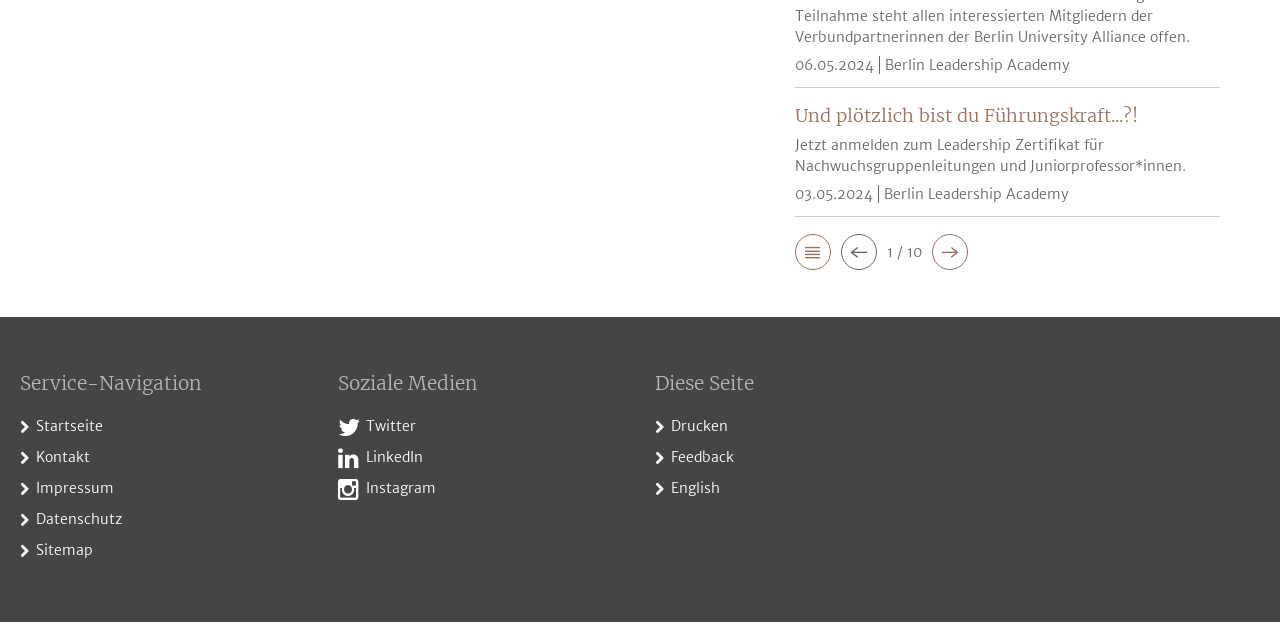Locate the bounding box of the UI element described in the following text: "Startseite".

[0.028, 0.652, 0.08, 0.68]